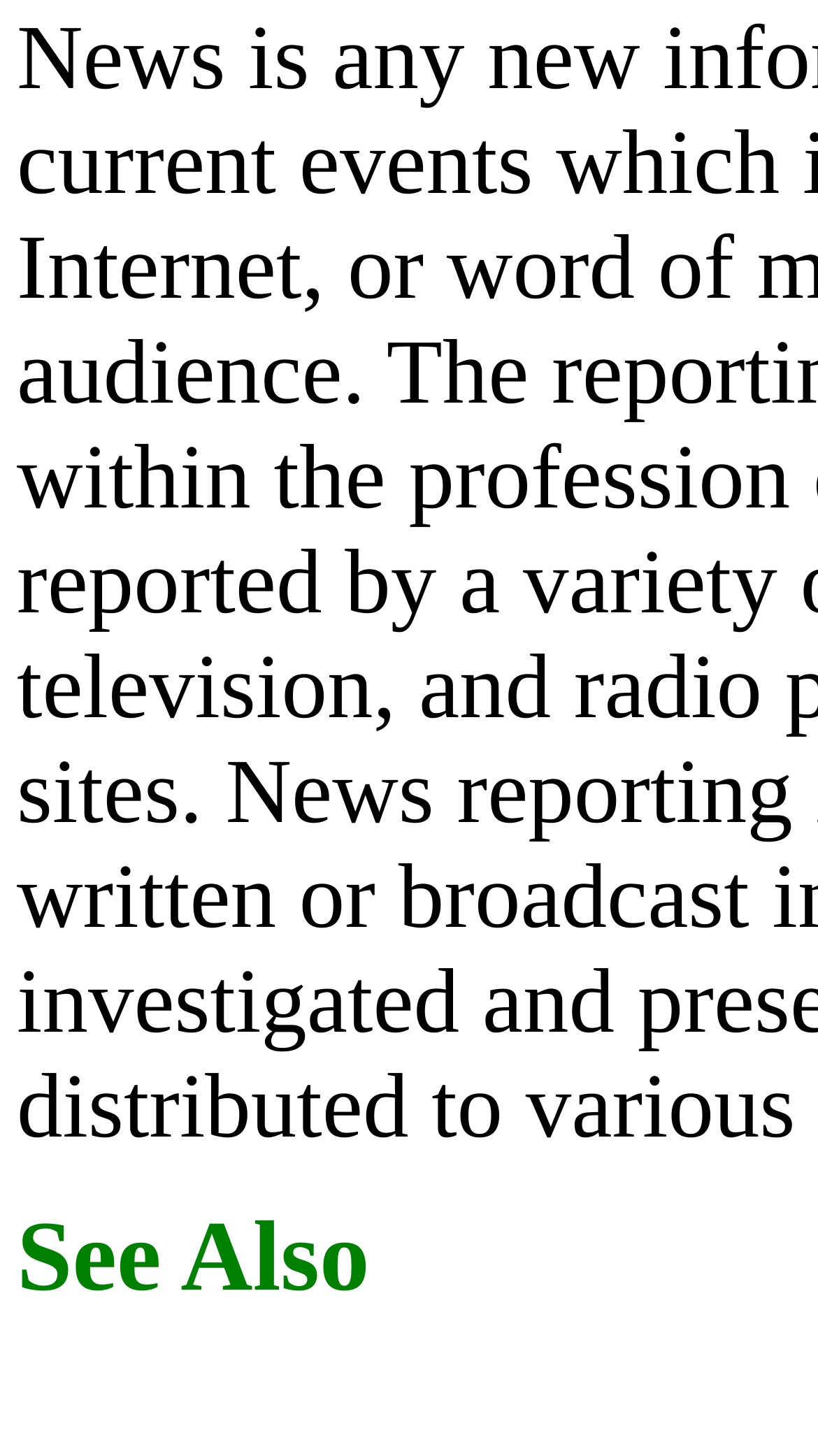Identify and provide the bounding box for the element described by: "list".

[0.15, 0.88, 0.21, 0.904]